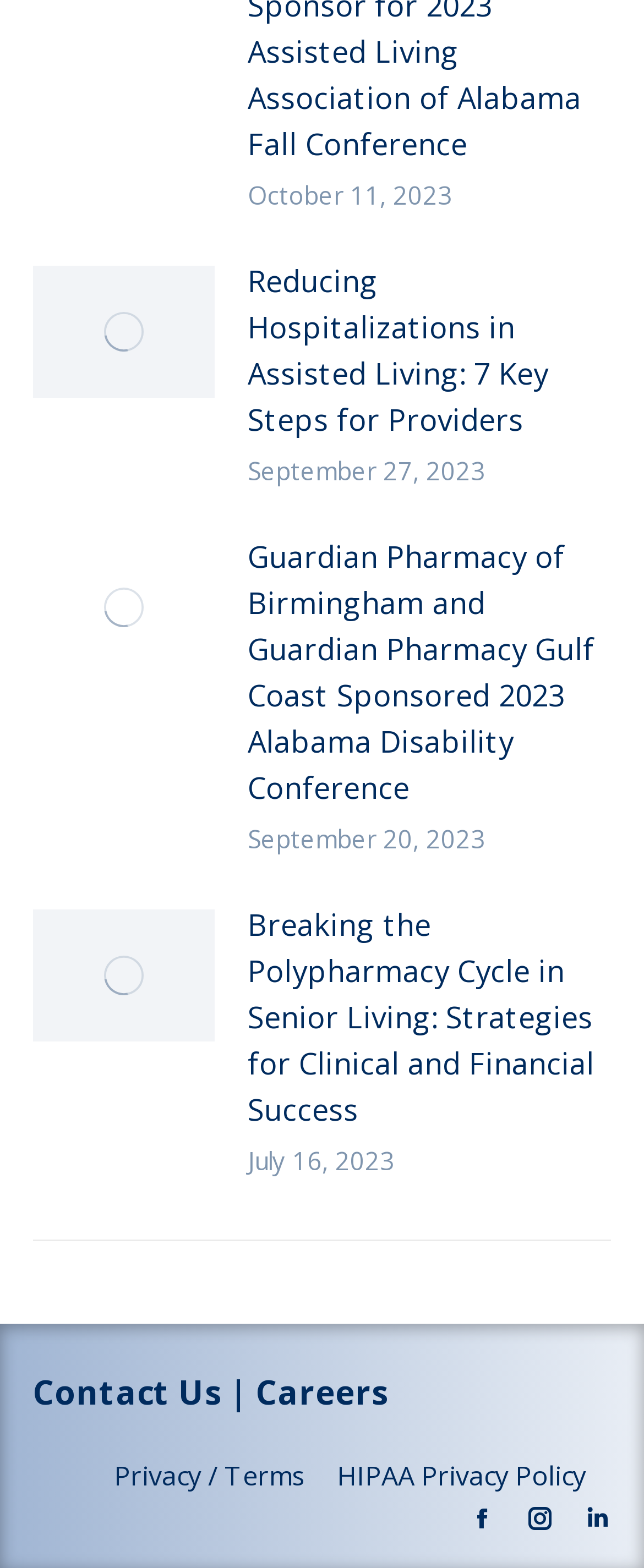Using the information in the image, give a comprehensive answer to the question: 
How many links are in the footer section?

I looked for the 'contentinfo' element [33] and counted the number of 'link' elements within it. There are 5 links in the footer section, which are 'Contact Us', 'Careers', 'Privacy / Terms', 'HIPAA Privacy Policy', and three social media links represented by icons.